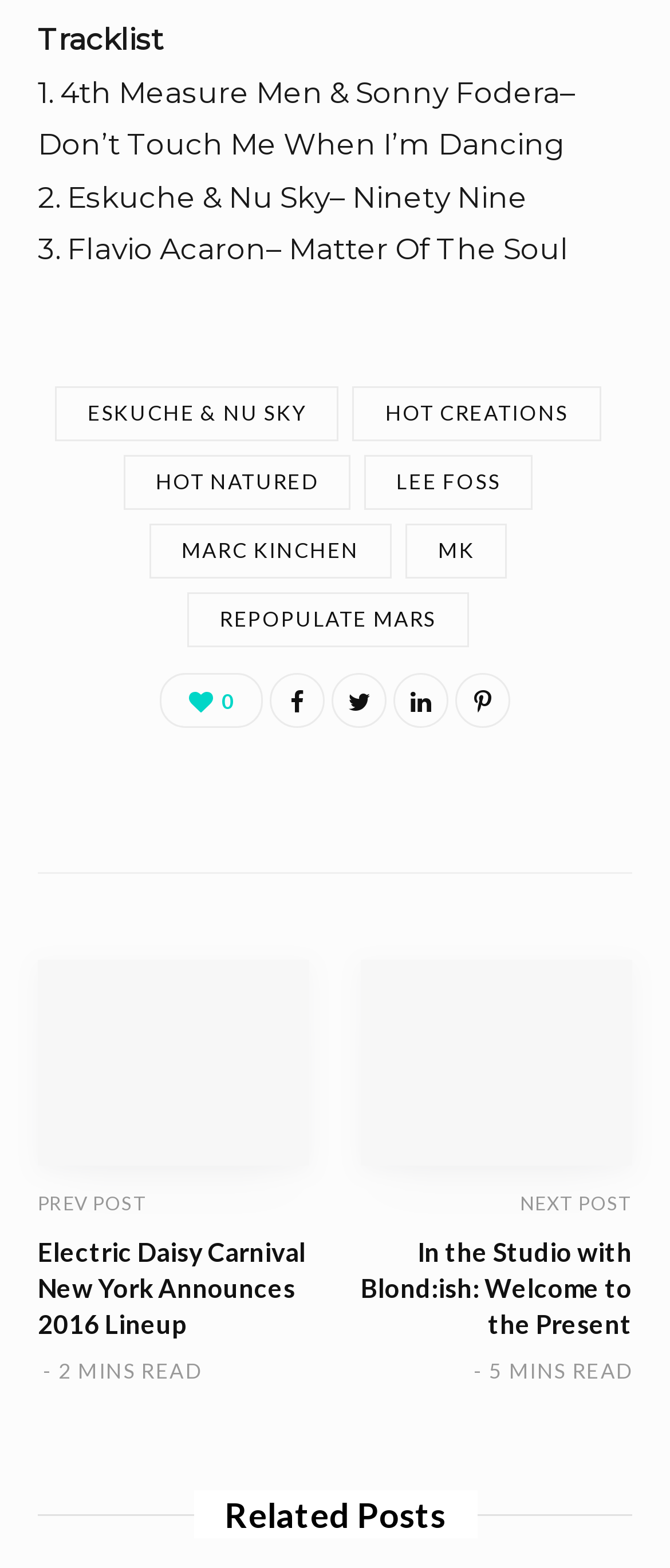Bounding box coordinates should be provided in the format (top-left x, top-left y, bottom-right x, bottom-right y) with all values between 0 and 1. Identify the bounding box for this UI element: Eskuche & Nu Sky

[0.082, 0.247, 0.506, 0.282]